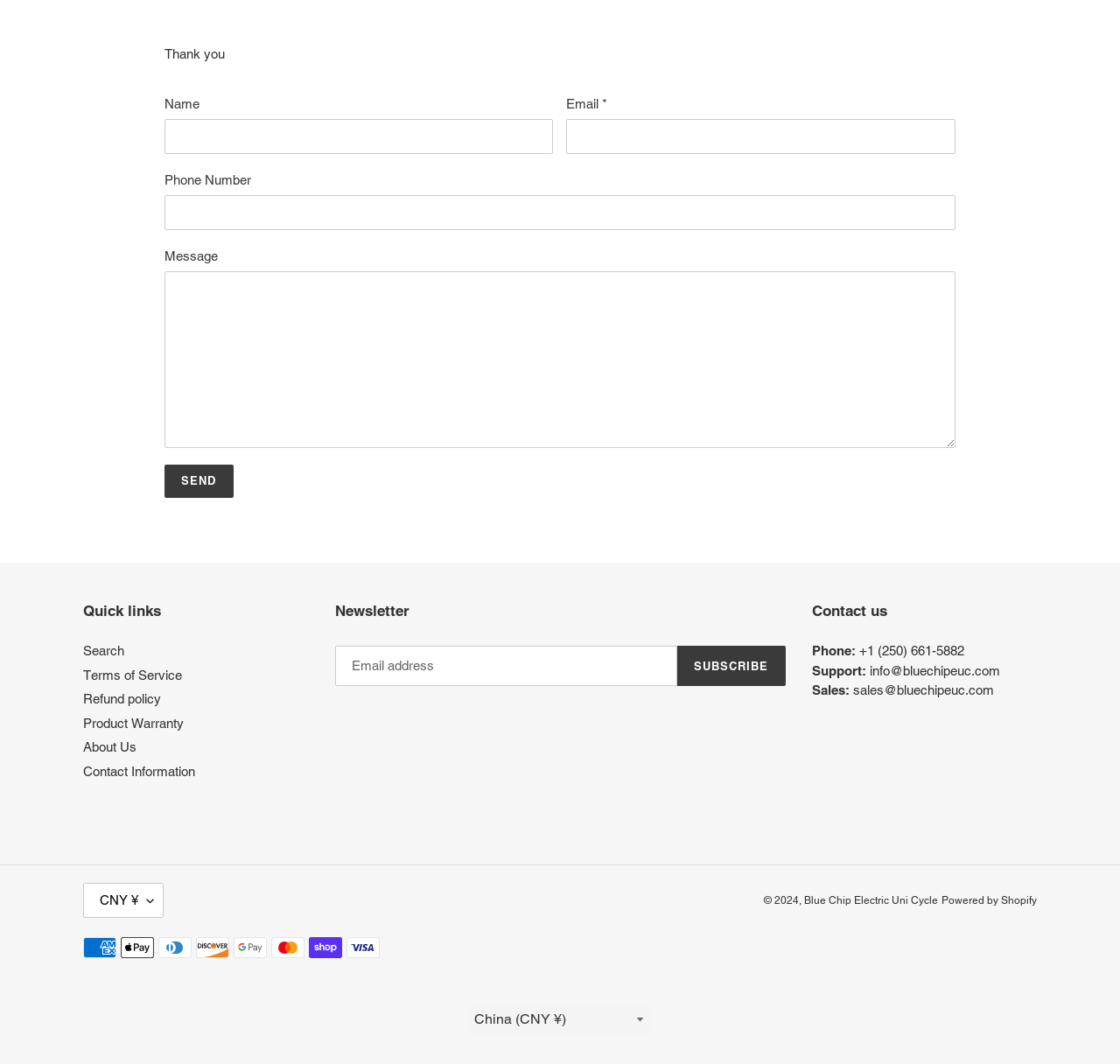Identify and provide the bounding box for the element described by: "CNY ¥".

[0.074, 0.83, 0.146, 0.863]